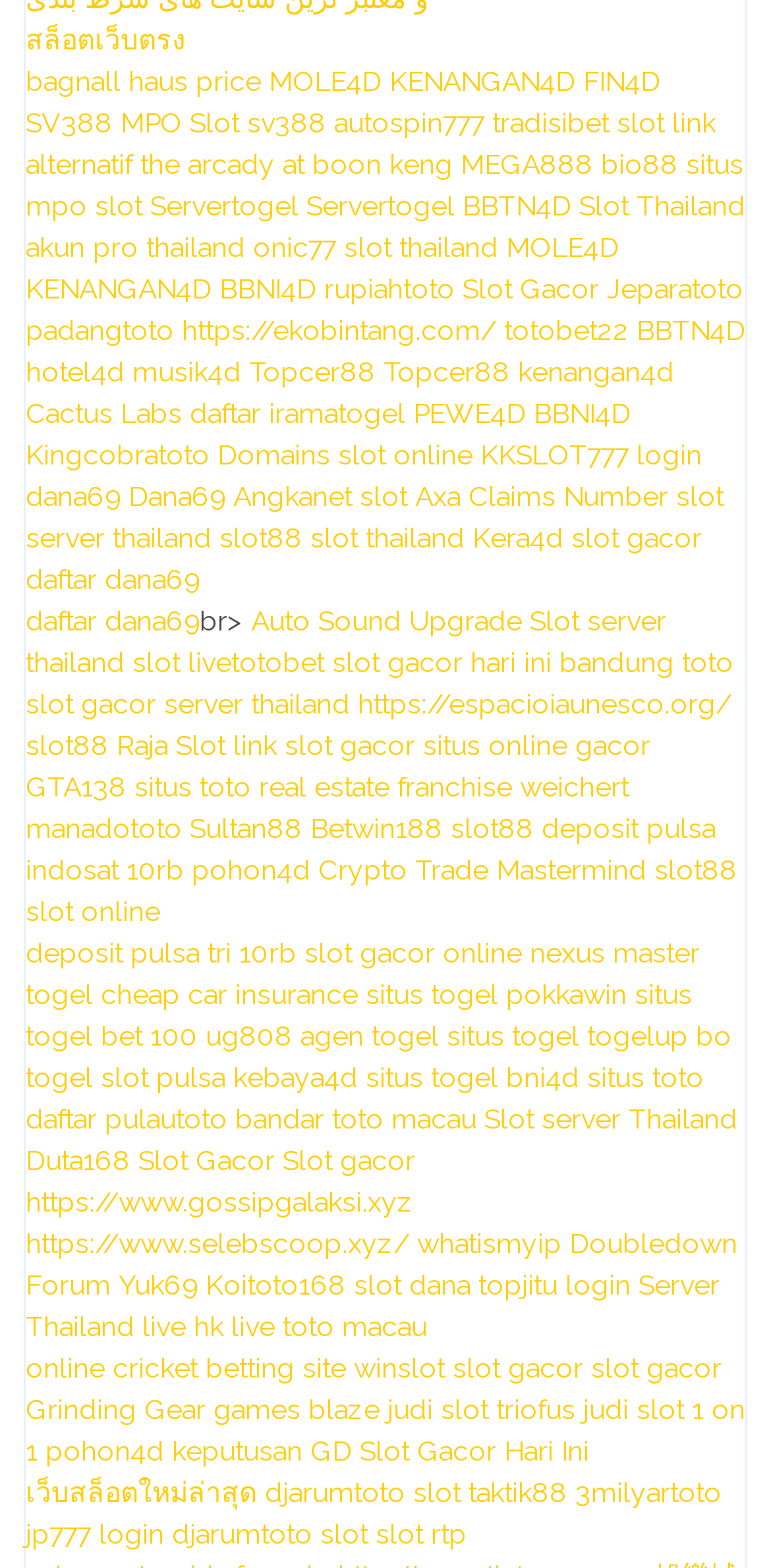Identify the bounding box coordinates for the element you need to click to achieve the following task: "Go to SV388 page". The coordinates must be four float values ranging from 0 to 1, formatted as [left, top, right, bottom].

[0.033, 0.068, 0.146, 0.088]